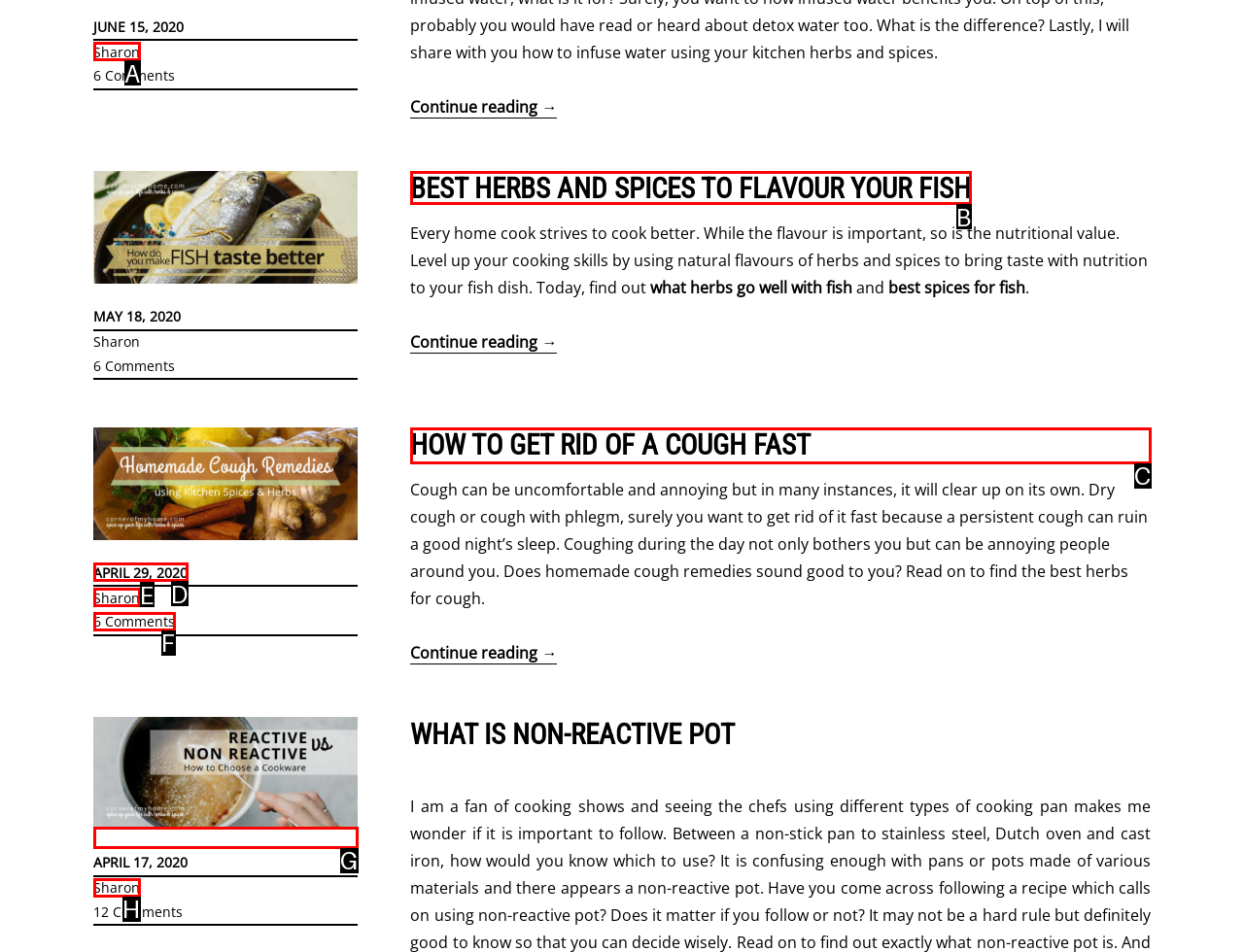Please indicate which HTML element should be clicked to fulfill the following task: Find out how to get rid of a cough fast. Provide the letter of the selected option.

C